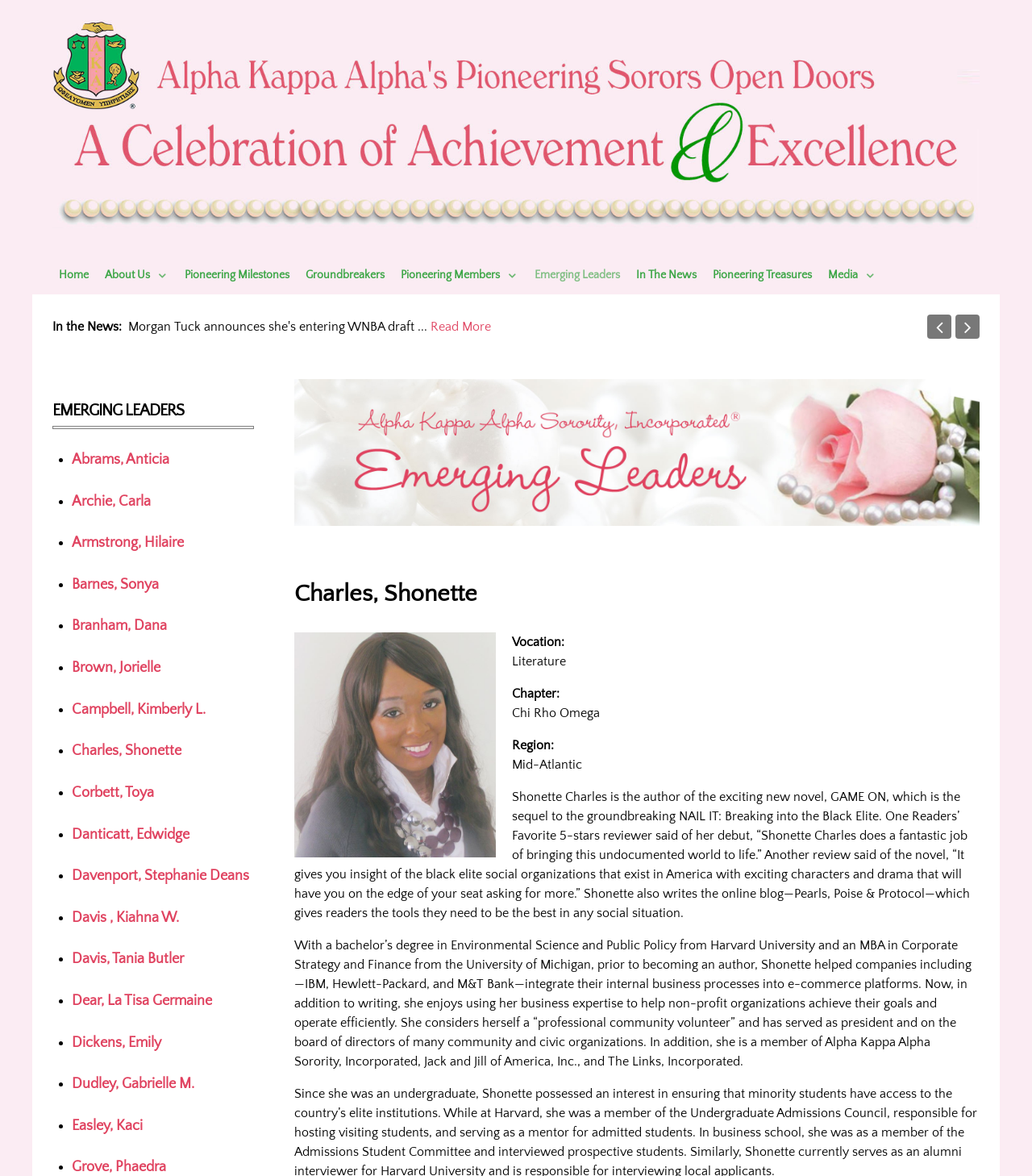Provide the bounding box coordinates for the UI element that is described as: "Read More".

[0.598, 0.313, 0.657, 0.325]